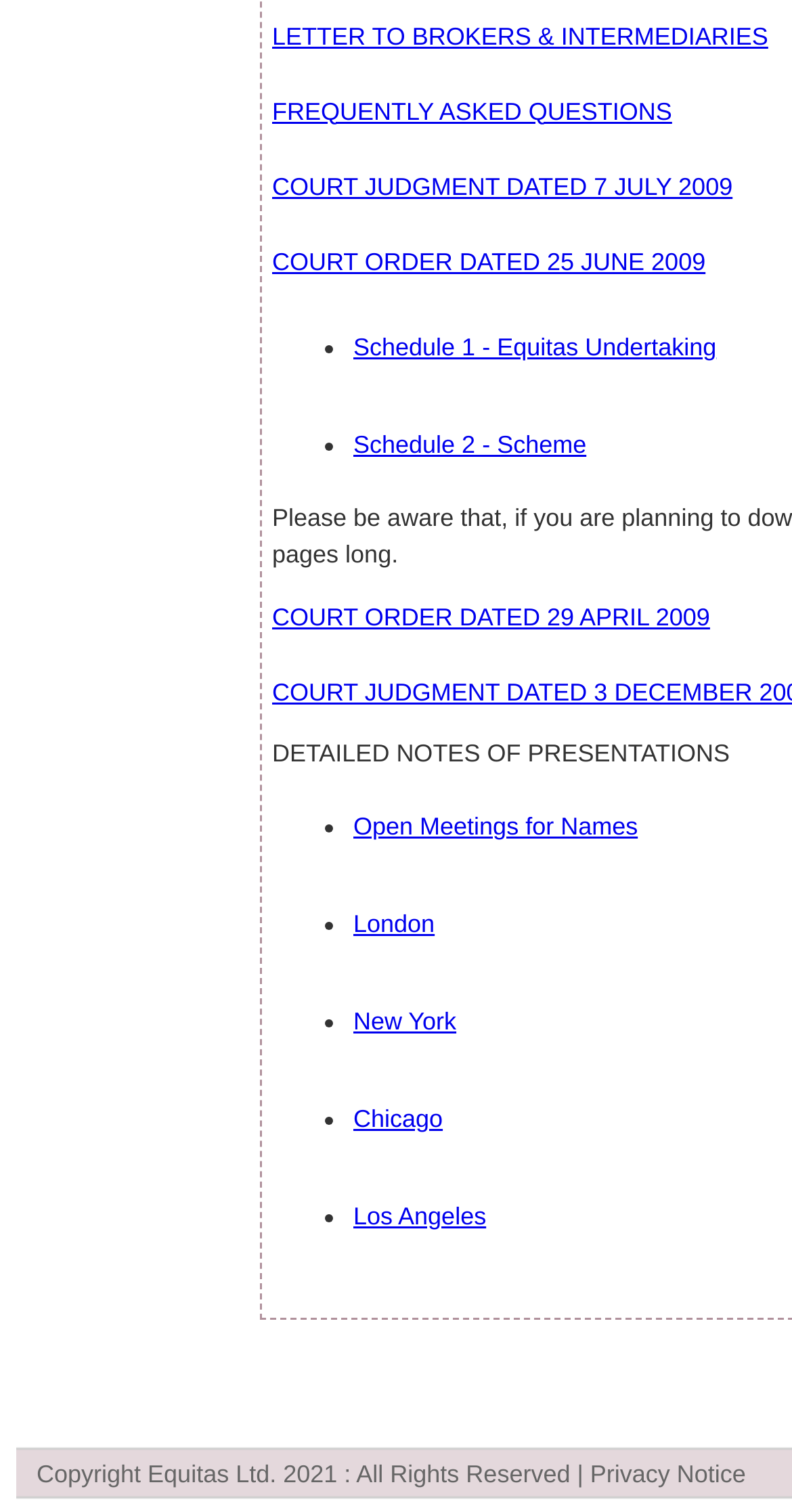How many bullet points are there in the list?
Look at the image and respond with a single word or a short phrase.

5